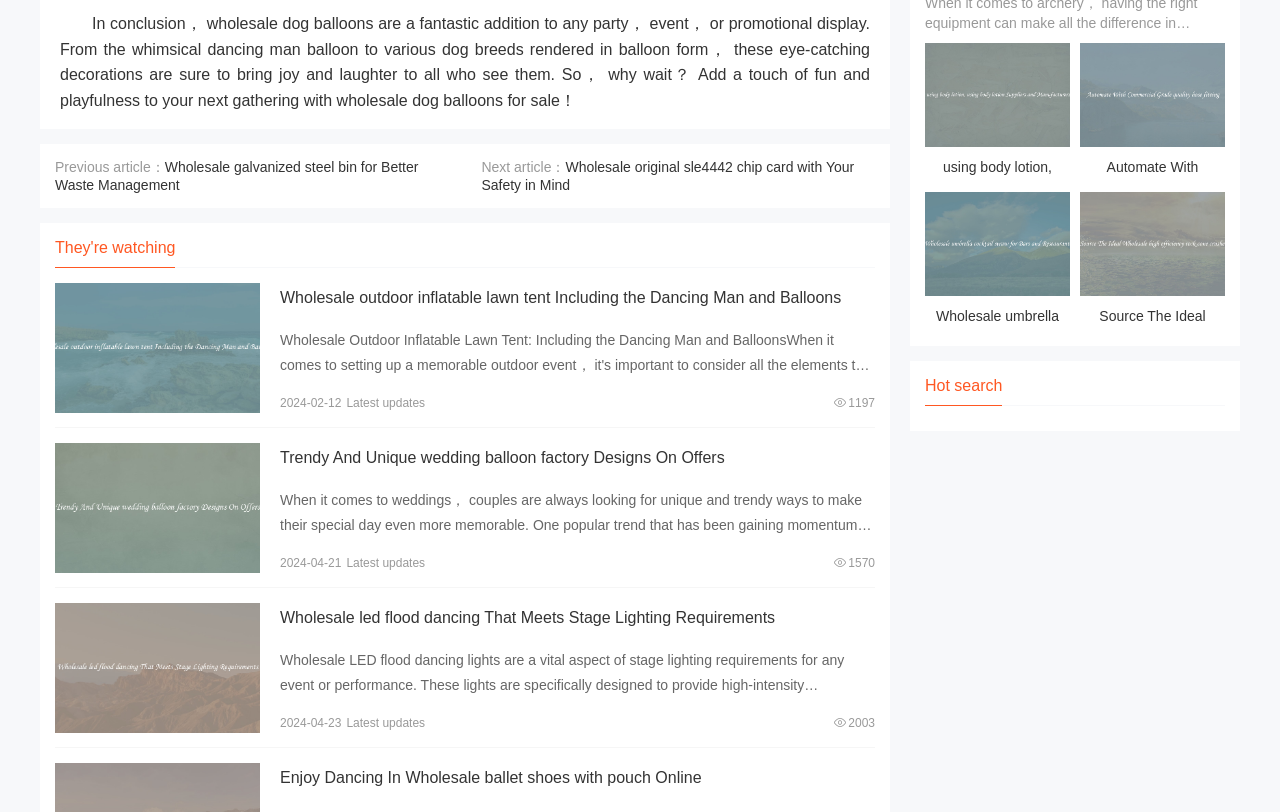Please specify the bounding box coordinates for the clickable region that will help you carry out the instruction: "Explore wholesale outdoor inflatable lawn tent".

[0.219, 0.355, 0.657, 0.376]